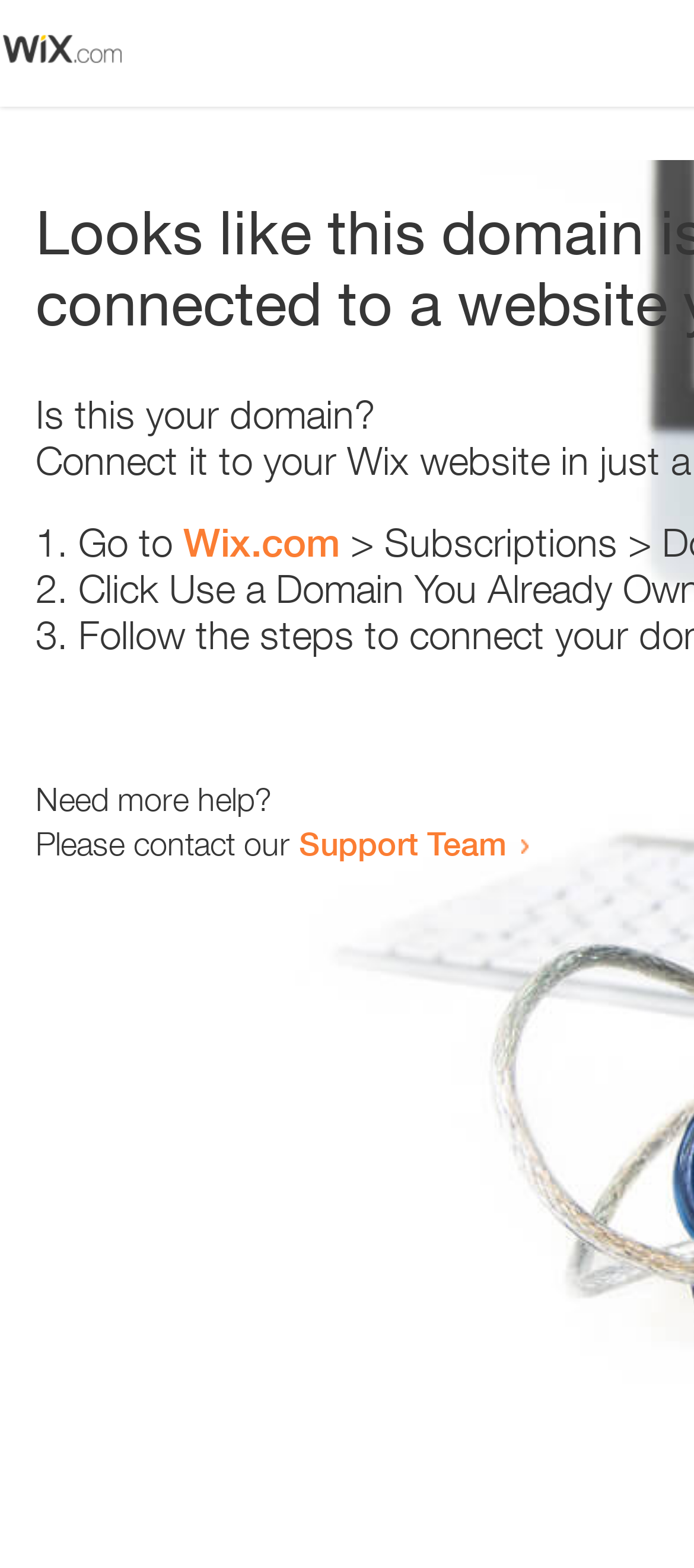Look at the image and give a detailed response to the following question: How many list markers are present on the webpage?

The webpage contains a list of steps to take if this is your domain. The list markers are '1.', '2.', and '3.', which are present on the webpage. Therefore, there are 3 list markers.